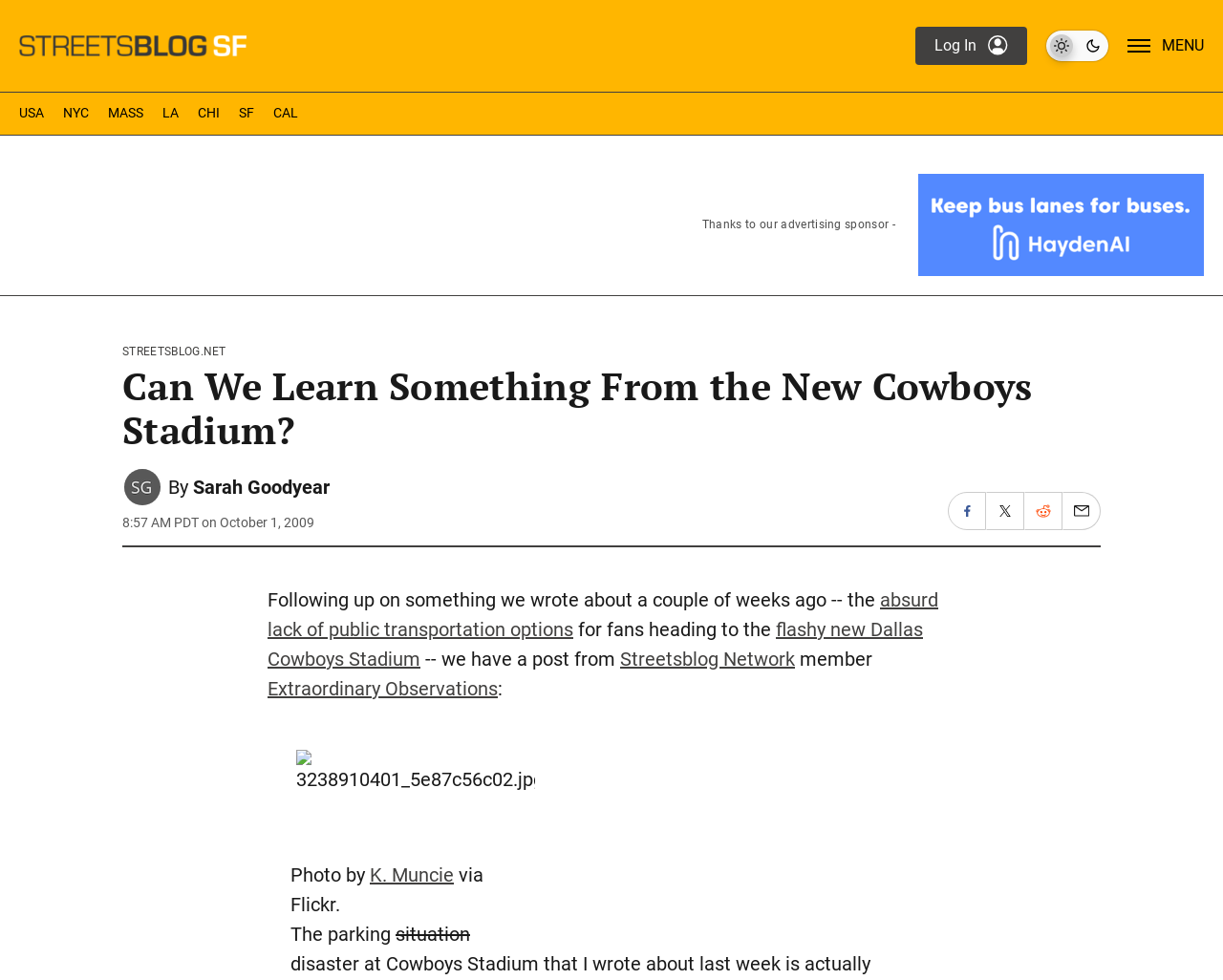Please answer the following question using a single word or phrase: 
What is the date of the article?

October 1, 2009